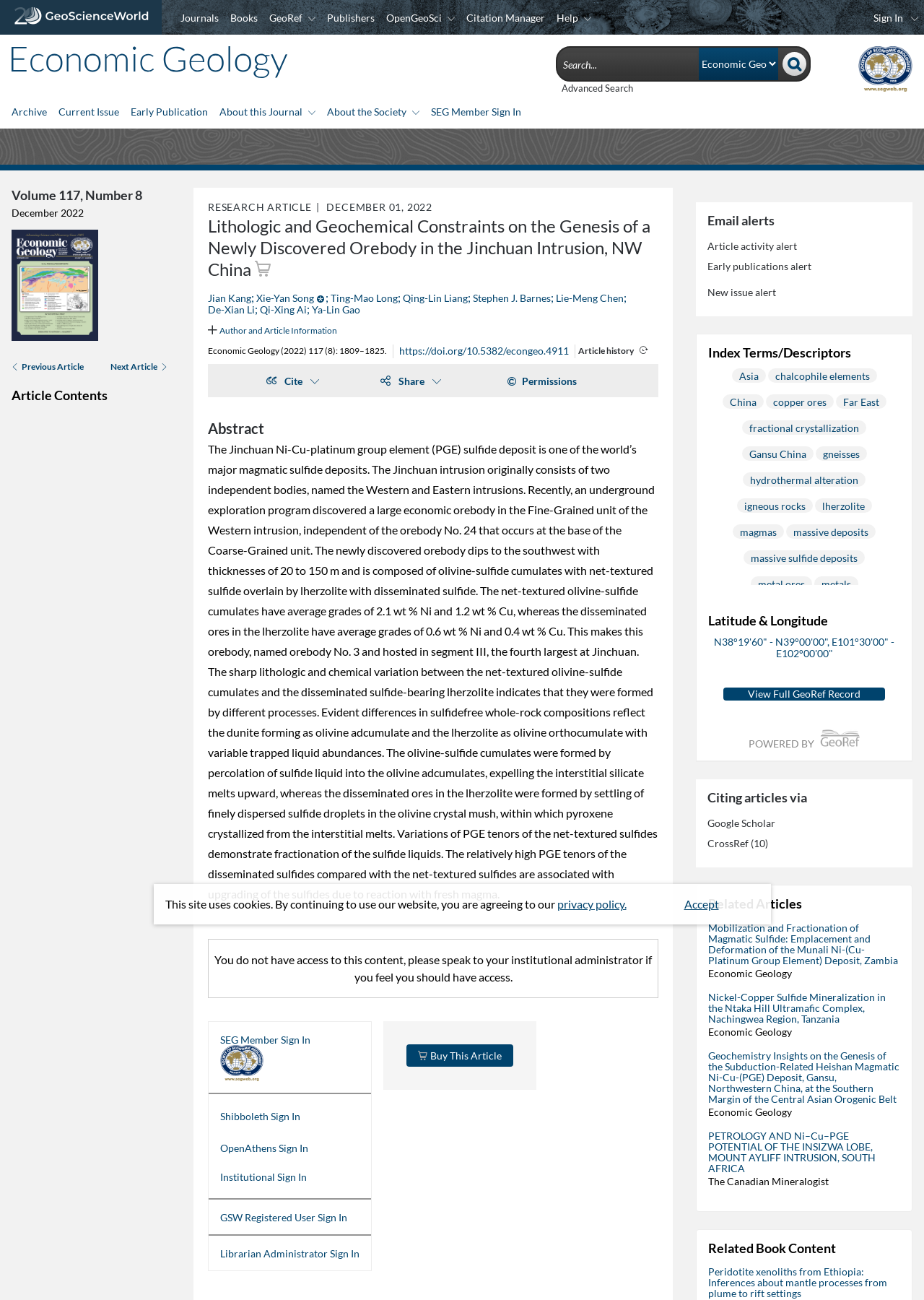Specify the bounding box coordinates for the region that must be clicked to perform the given instruction: "Buy this article".

[0.44, 0.804, 0.555, 0.821]